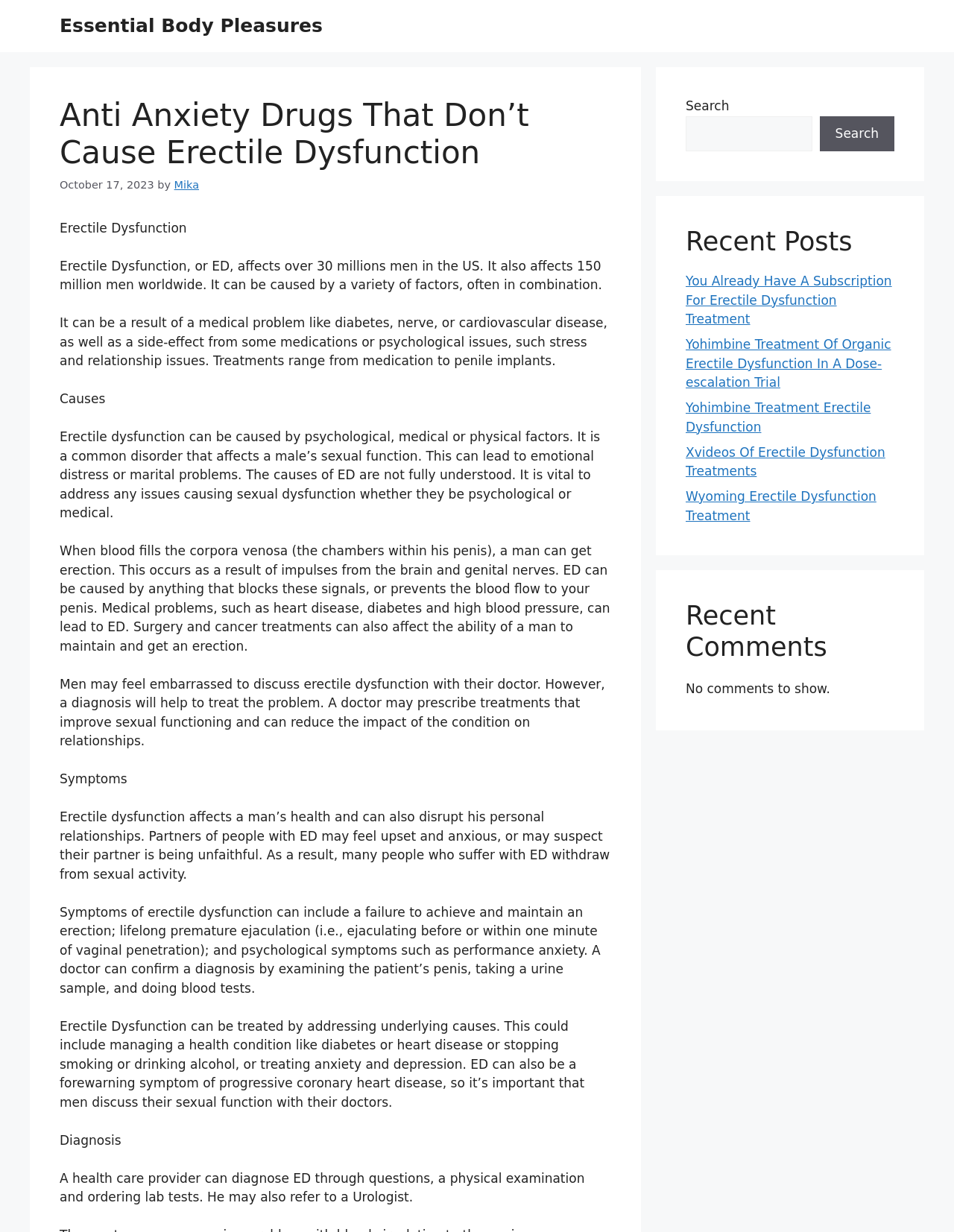Using details from the image, please answer the following question comprehensively:
What is the topic of the webpage?

Based on the content of the webpage, including the headings and paragraphs, it is clear that the topic of the webpage is Erectile Dysfunction. The webpage provides information on the causes, symptoms, diagnosis, and treatment of Erectile Dysfunction.